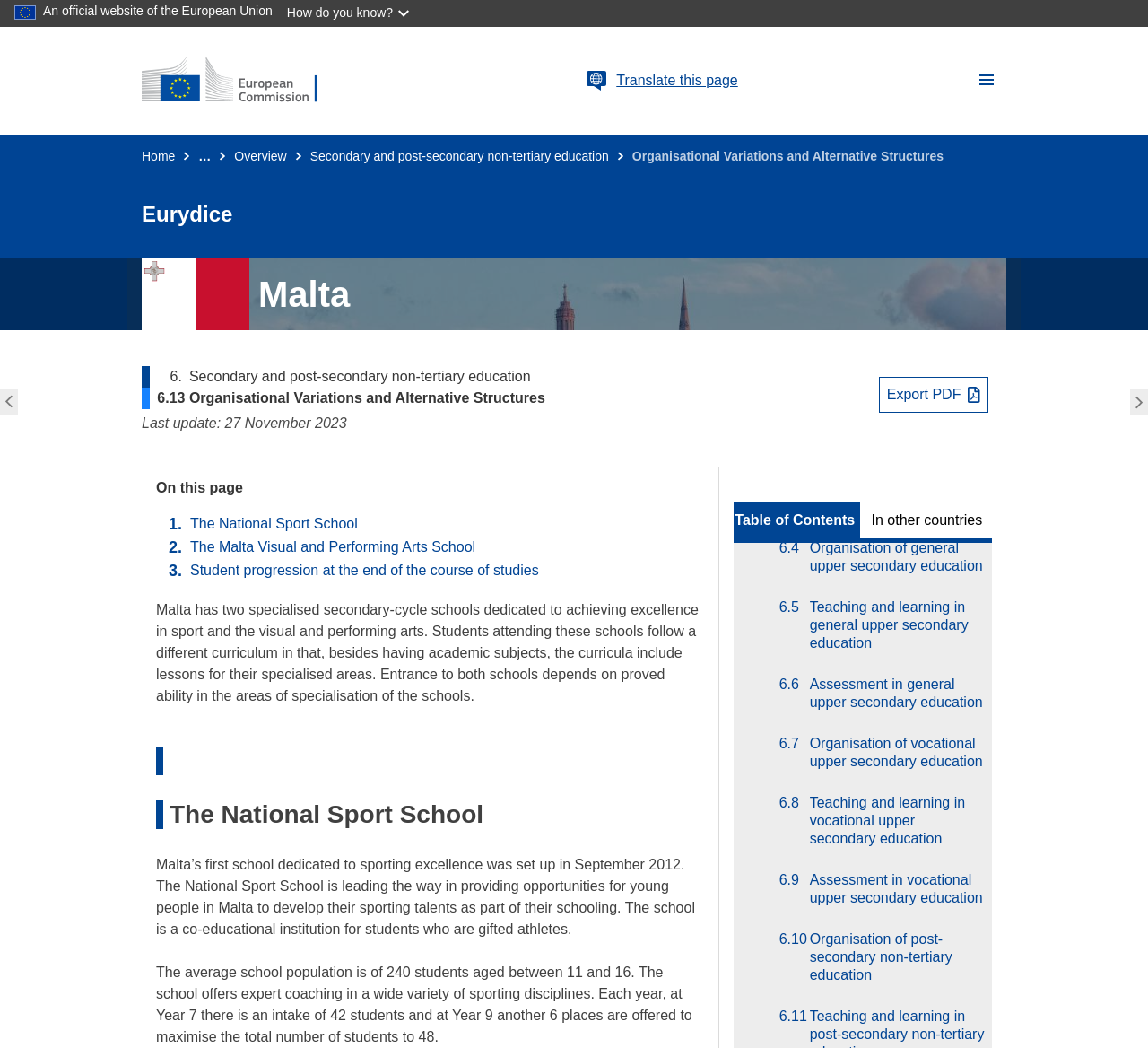Describe the webpage meticulously, covering all significant aspects.

The webpage is about the European Union's education system, specifically focusing on Malta's secondary and post-secondary non-tertiary education. At the top of the page, there is a navigation menu with links to the European Commission's home page, a translate button, and a menu button. Below this, there is a heading "Eurydice" and a subheading "Malta".

The main content of the page is divided into sections, with headings and subheadings. The first section is about organisational variations and alternative structures in Malta's education system. There is a paragraph of text describing the two specialised secondary-cycle schools in Malta, which focus on sport and the visual and performing arts.

Below this, there are links to related topics, including "The National Sport School" and "The Malta Visual and Performing Arts School". There is also a section about student progression at the end of the course of studies.

The page has several buttons and links, including a "Translate this page" button, an "Export PDF" button, and a "Table of Contents" button. There are also links to other related topics, such as "Assessment in post-secondary non-tertiary education" and "Higher education".

On the left side of the page, there is a navigation menu with links to different sections of the website, including "Overview", "Political, social and economic background and trends", "Organisation and governance", and more. Each of these links has a corresponding button with an arrow icon.

Overall, the webpage is a detailed resource on Malta's education system, with a focus on secondary and post-secondary non-tertiary education. It provides information on the country's specialised schools, student progression, and related topics, with links to further resources and information.